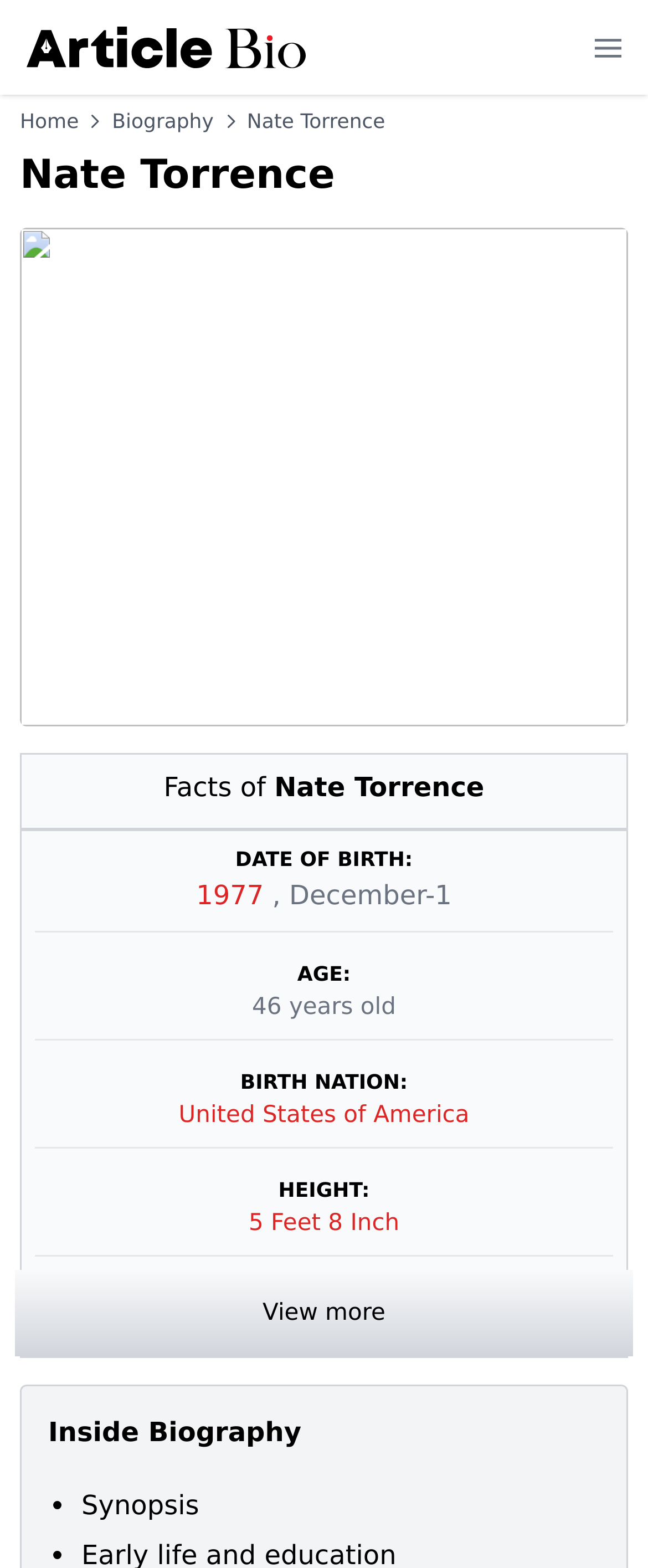Predict the bounding box coordinates of the area that should be clicked to accomplish the following instruction: "Open the Mobile menu". The bounding box coordinates should consist of four float numbers between 0 and 1, i.e., [left, top, right, bottom].

[0.918, 0.022, 0.959, 0.039]